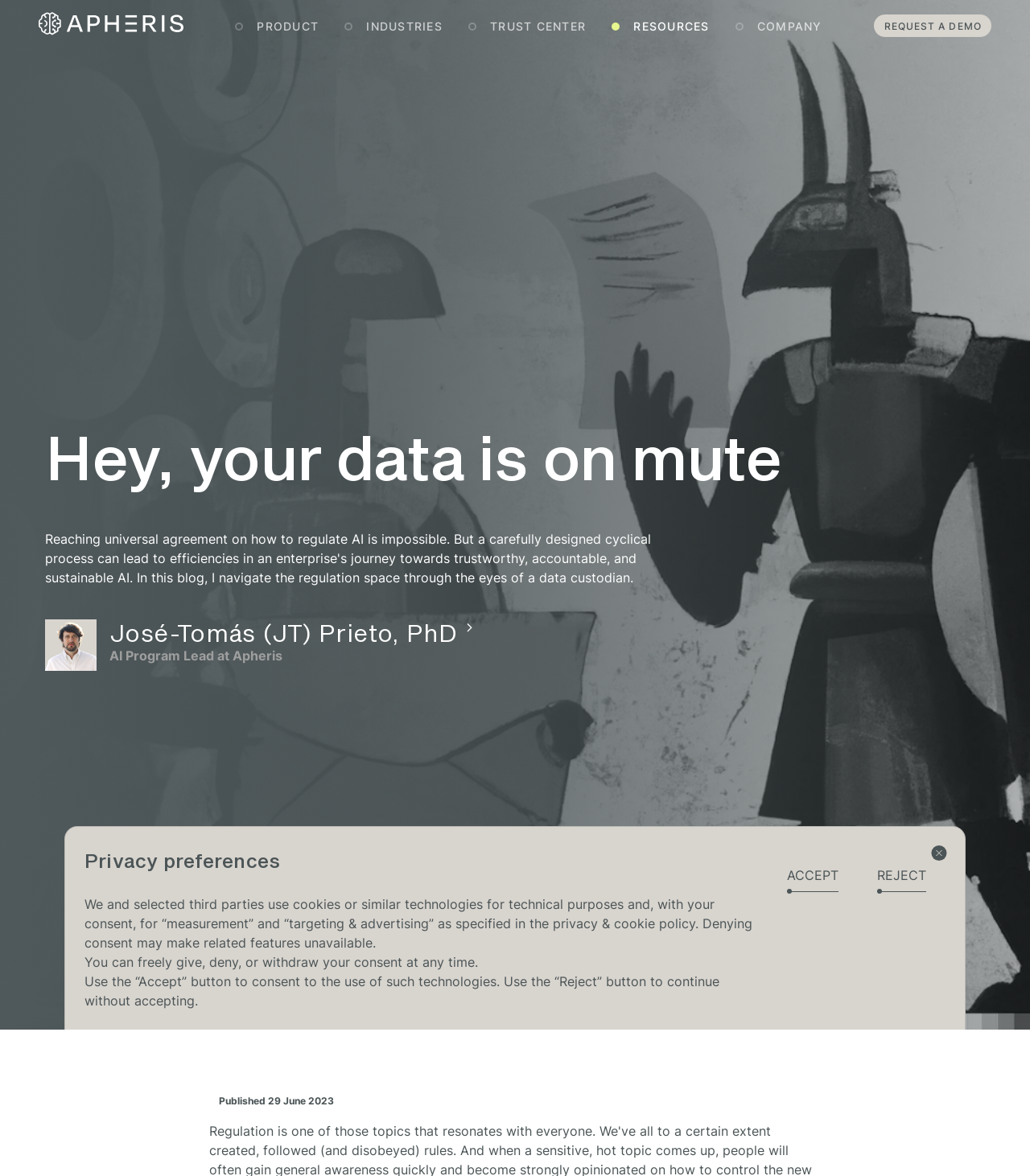Who is the author of the article?
Using the image, give a concise answer in the form of a single word or short phrase.

José-Tomás (JT) Prieto, PhD